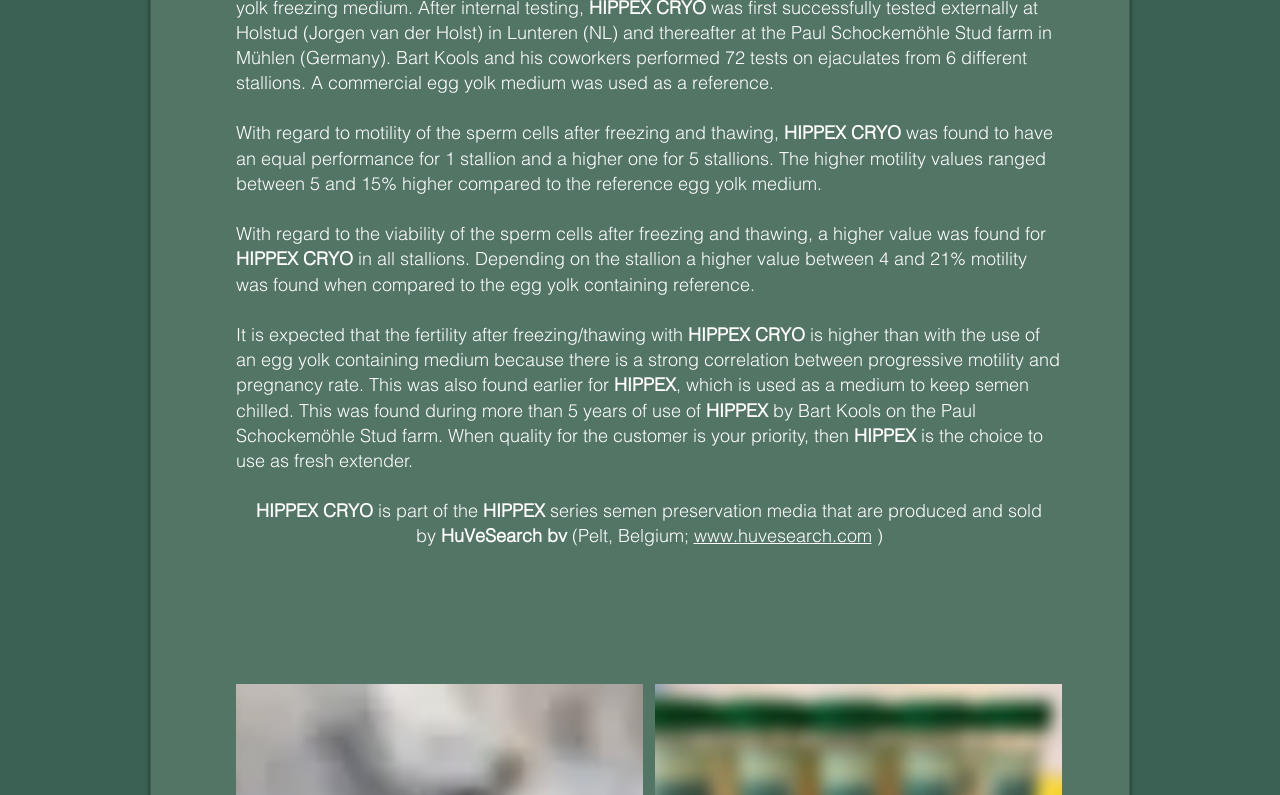Find and provide the bounding box coordinates for the UI element described with: "www.huvesearch.com".

[0.542, 0.66, 0.681, 0.689]